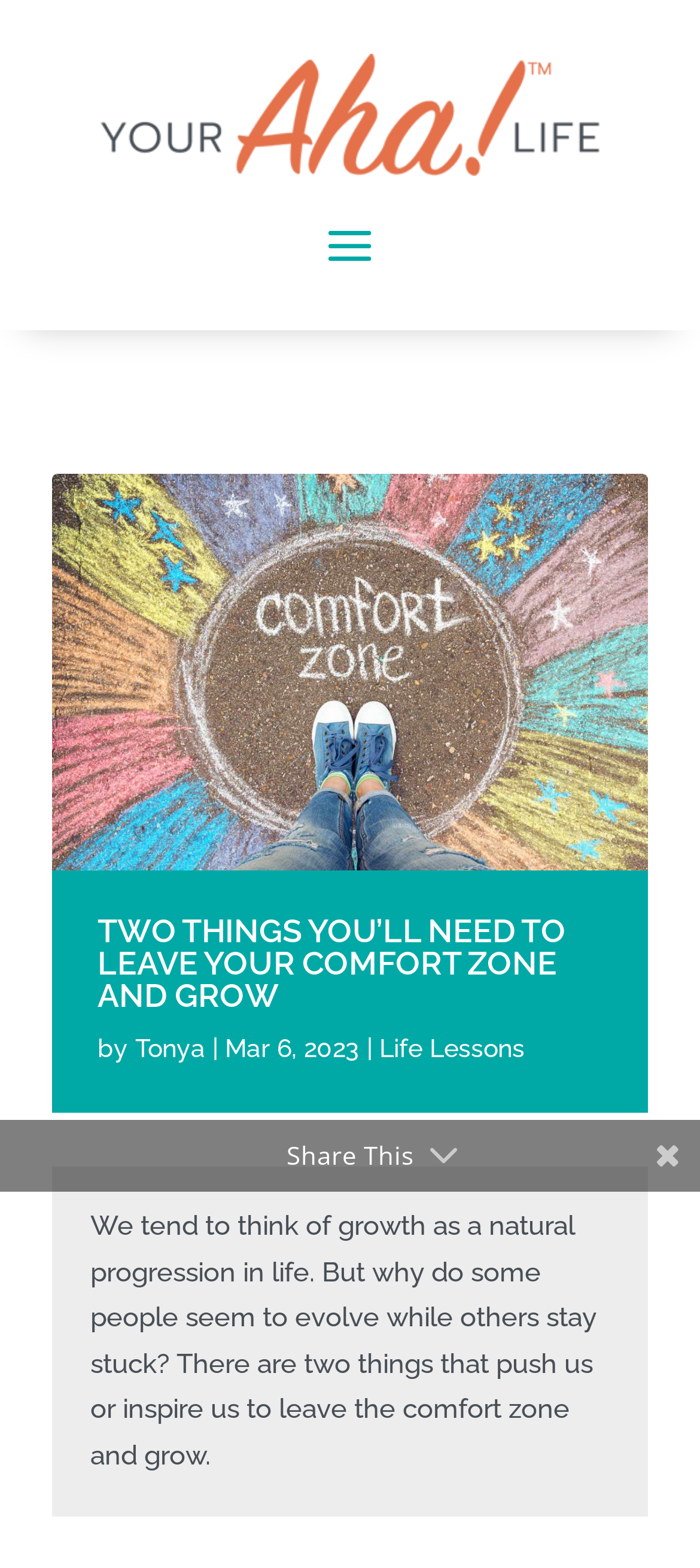Provide a comprehensive description of the webpage.

The webpage appears to be a blog post or article about personal growth and self-improvement. At the top of the page, there is a large image with the title "Comfort Zone" in bold font, taking up most of the width of the page. Below the image, there is a heading that reads "TWO THINGS YOU’LL NEED TO LEAVE YOUR COMFORT ZONE AND GROW" in a prominent font size.

To the right of the heading, there is a byline that indicates the article was written by Tonya, with the date "Mar 6, 2023" next to it. There is also a category or tag label "Life Lessons" nearby. 

The main content of the article is a block of text that spans most of the width of the page, located below the heading and byline. The text discusses how some people seem to evolve and grow while others remain stuck, and introduces the idea that there are two key factors that inspire us to leave our comfort zones and grow.

At the top-left corner of the page, there is a small image and a link, possibly a logo or a navigation element. There is also a "Share This" button located near the bottom of the page, slightly to the right of center.